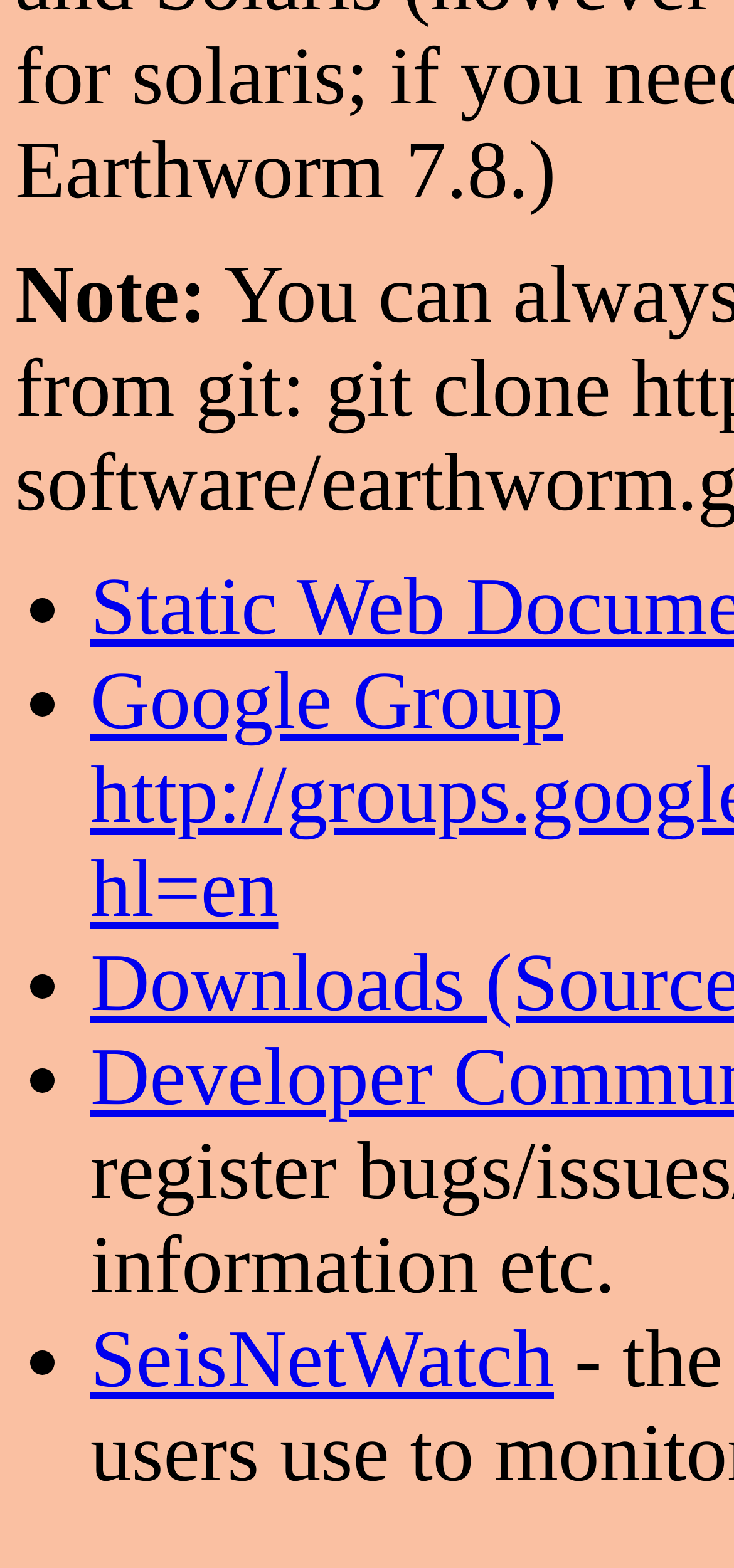How many links are there on the webpage?
Use the screenshot to answer the question with a single word or phrase.

1